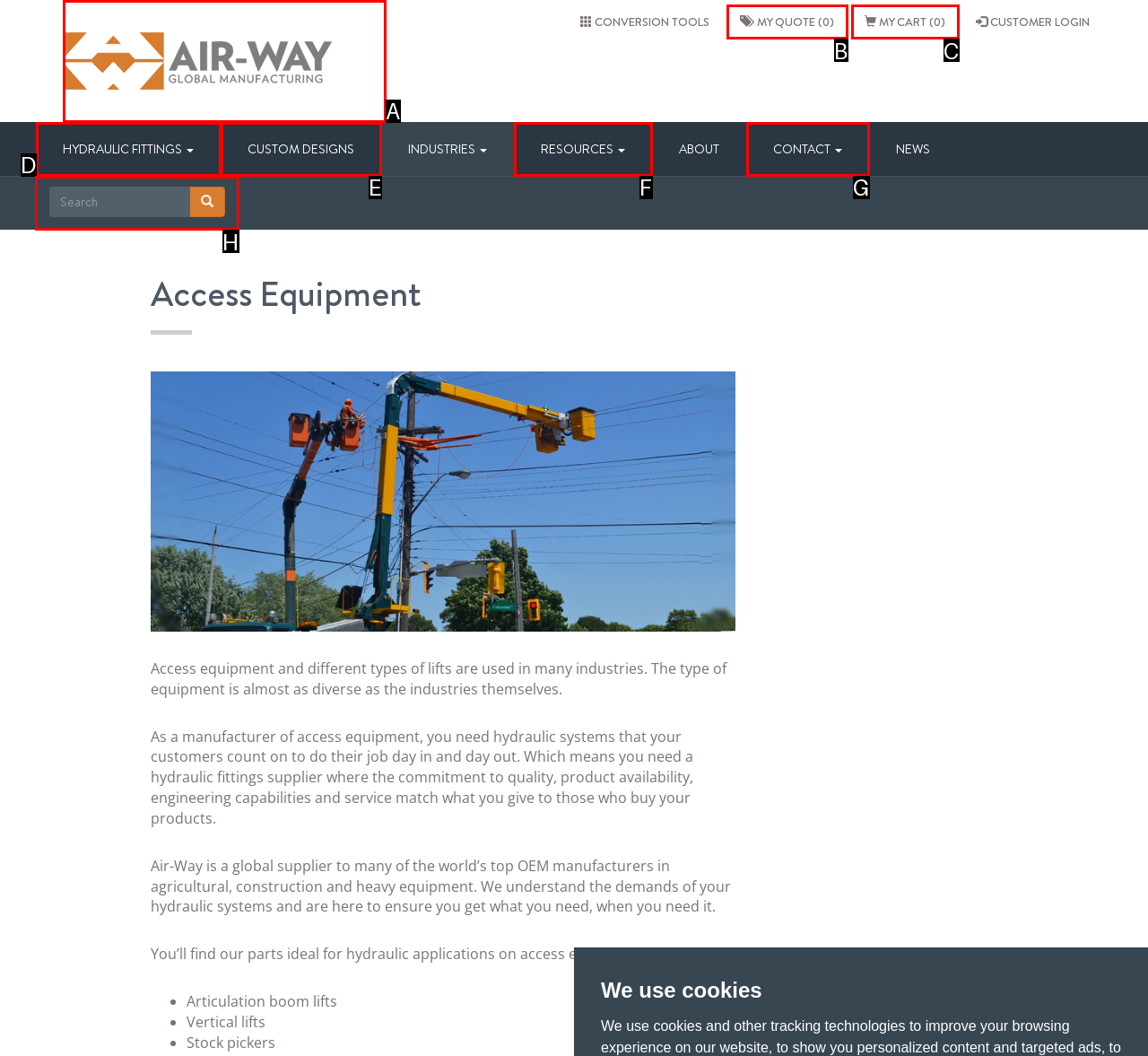Select the correct UI element to complete the task: Search for something
Please provide the letter of the chosen option.

H